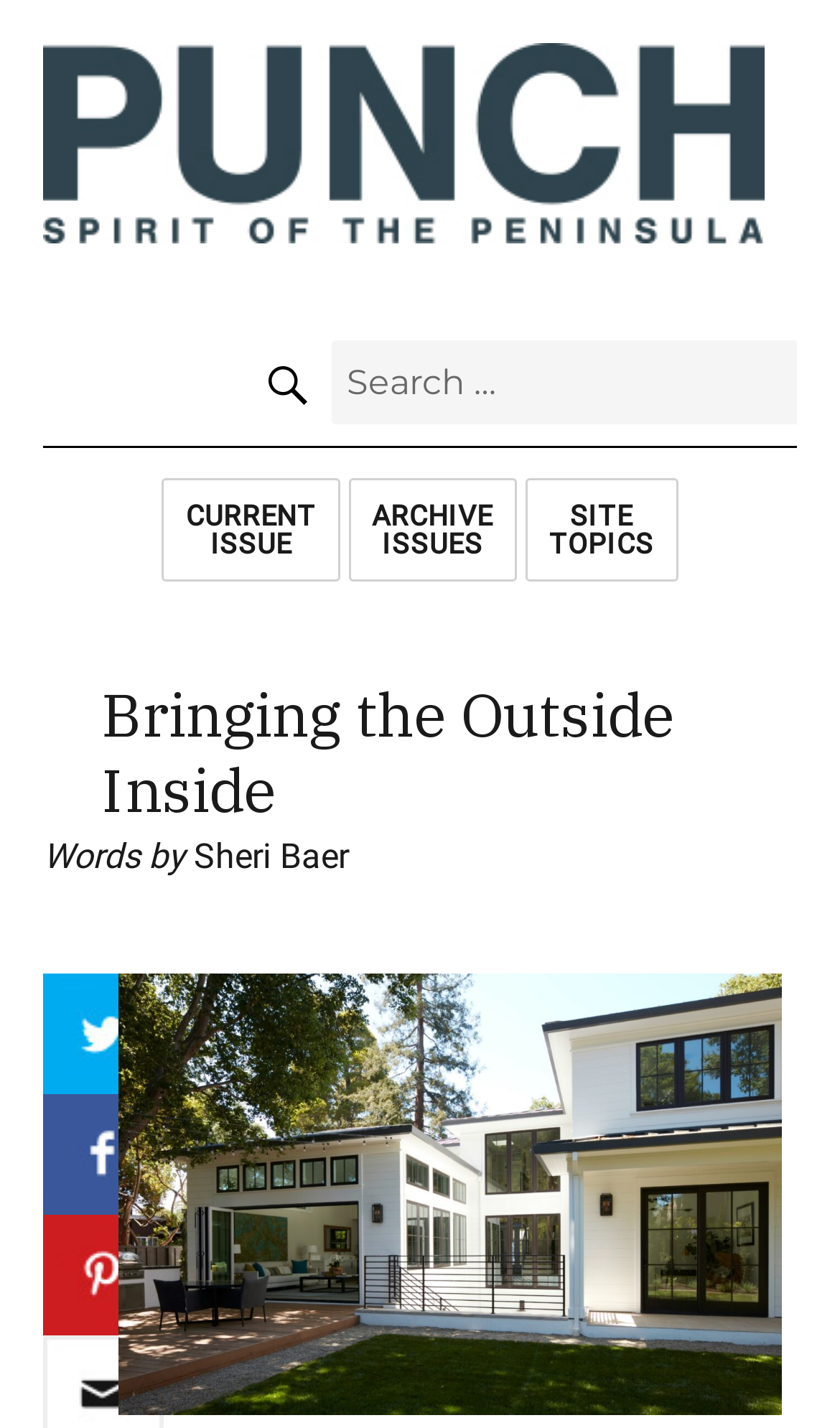Answer succinctly with a single word or phrase:
What is the author of the article?

Sheri Baer